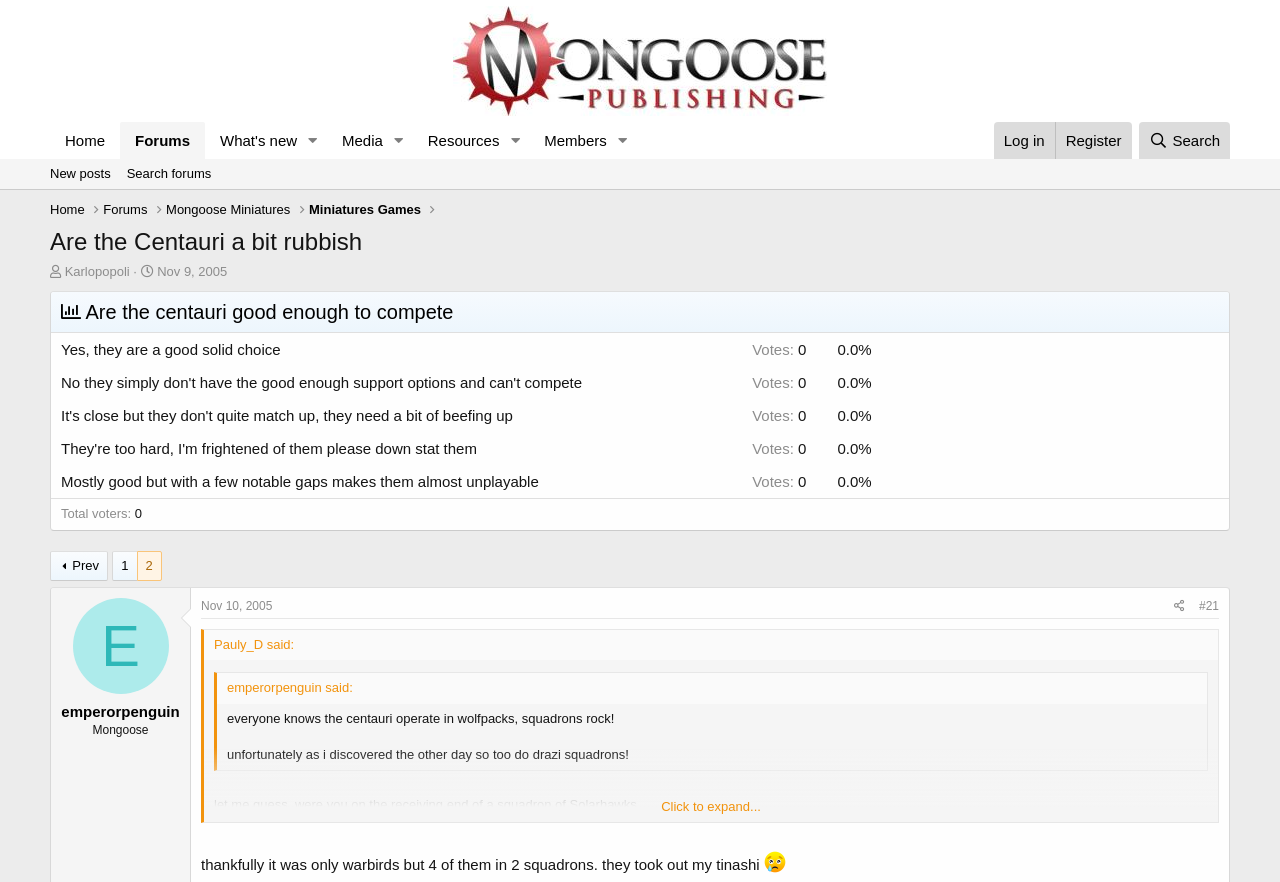What is the username of the thread starter?
With the help of the image, please provide a detailed response to the question.

I looked for the link with the text 'Thread starter' and found the username 'Karlopopoli' next to it.